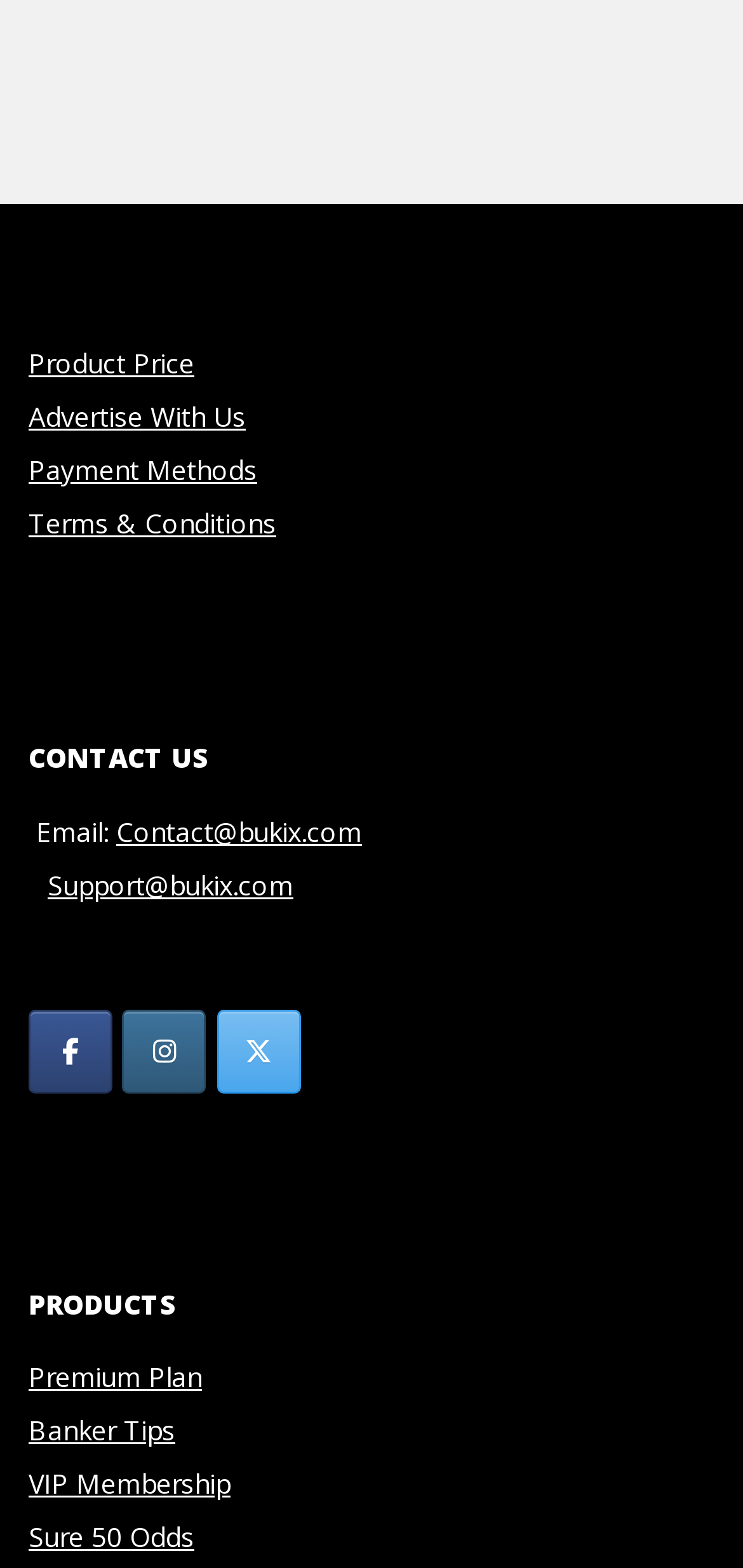Bounding box coordinates are specified in the format (top-left x, top-left y, bottom-right x, bottom-right y). All values are floating point numbers bounded between 0 and 1. Please provide the bounding box coordinate of the region this sentence describes: Multifunctional Production Line

None